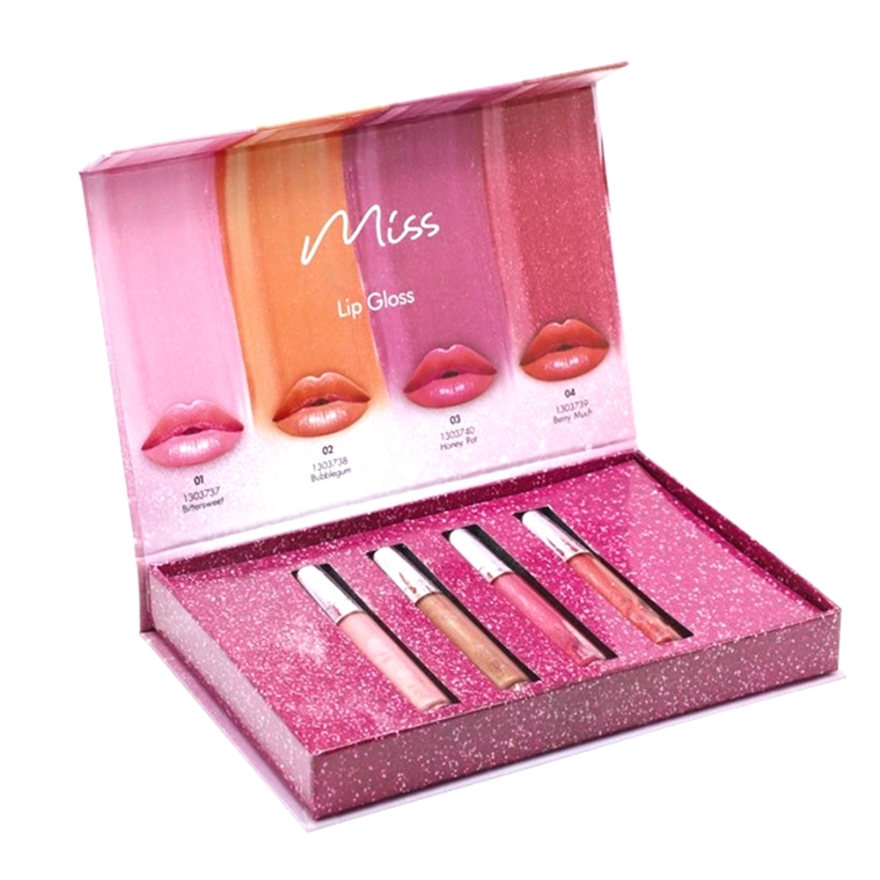Respond to the question below with a single word or phrase:
How many lip gloss products are displayed inside the box?

Four